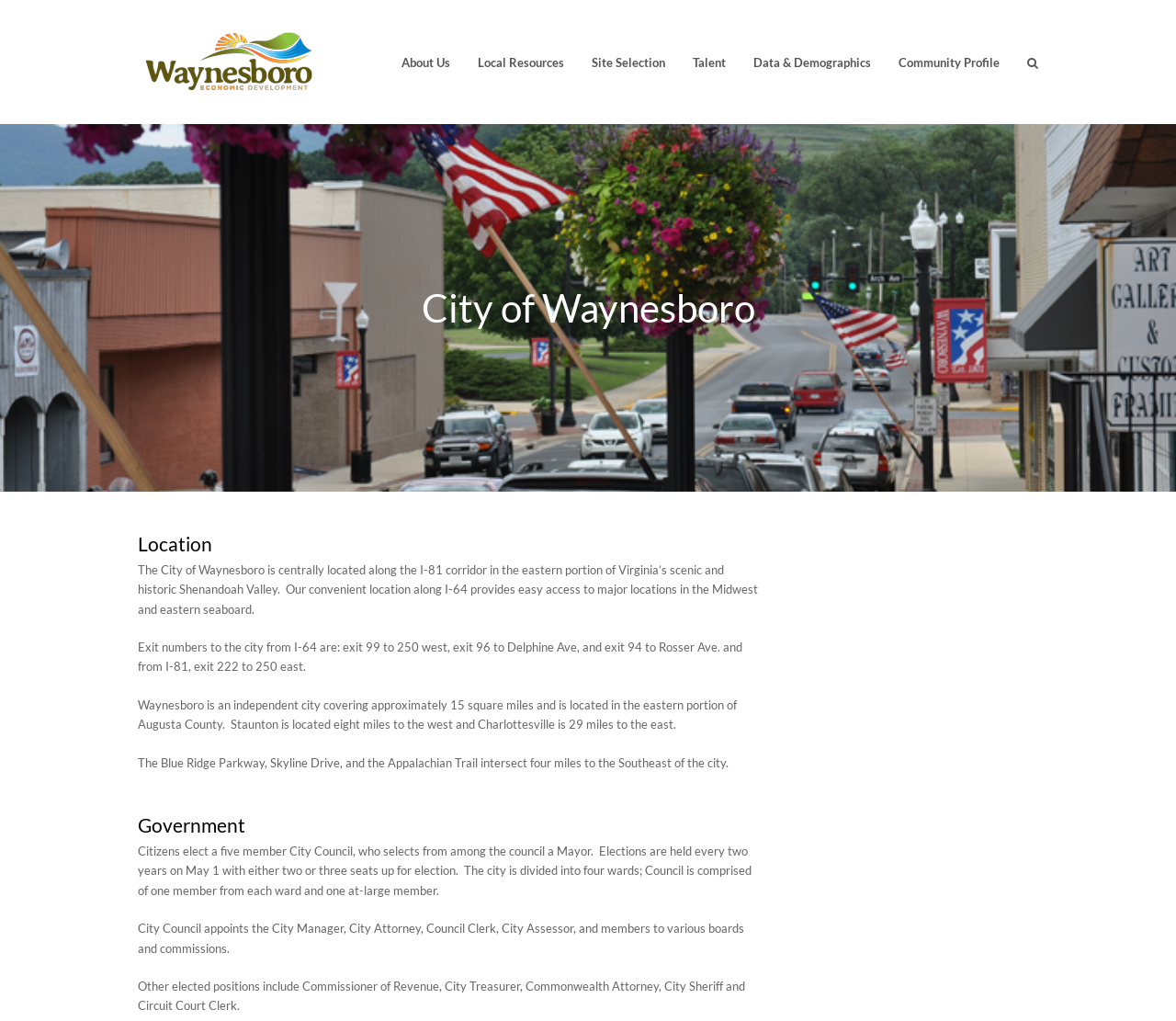Please specify the coordinates of the bounding box for the element that should be clicked to carry out this instruction: "Explore the Local Resources". The coordinates must be four float numbers between 0 and 1, formatted as [left, top, right, bottom].

[0.395, 0.038, 0.491, 0.083]